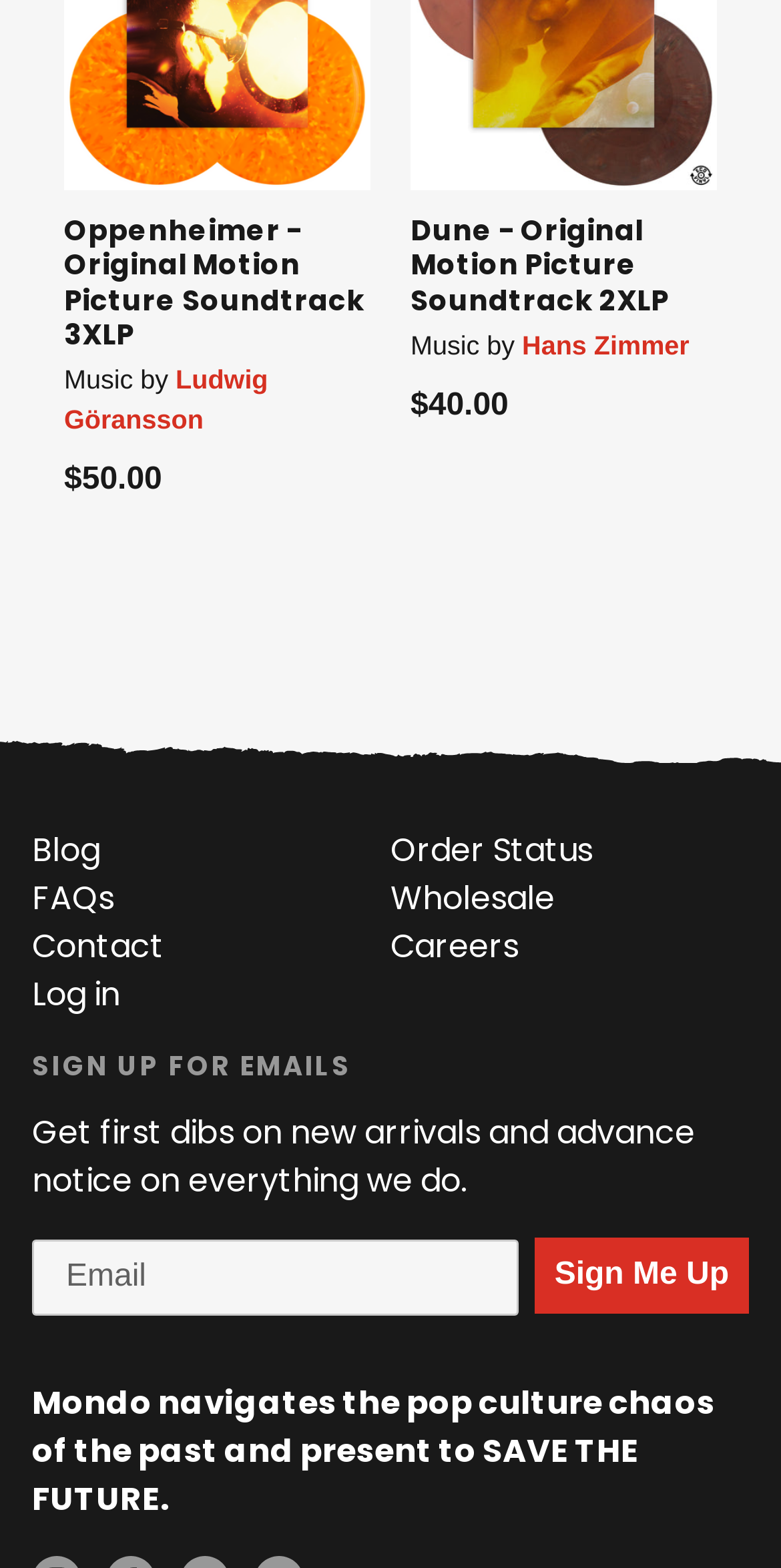Give a concise answer using one word or a phrase to the following question:
How many soundtracks are displayed?

2